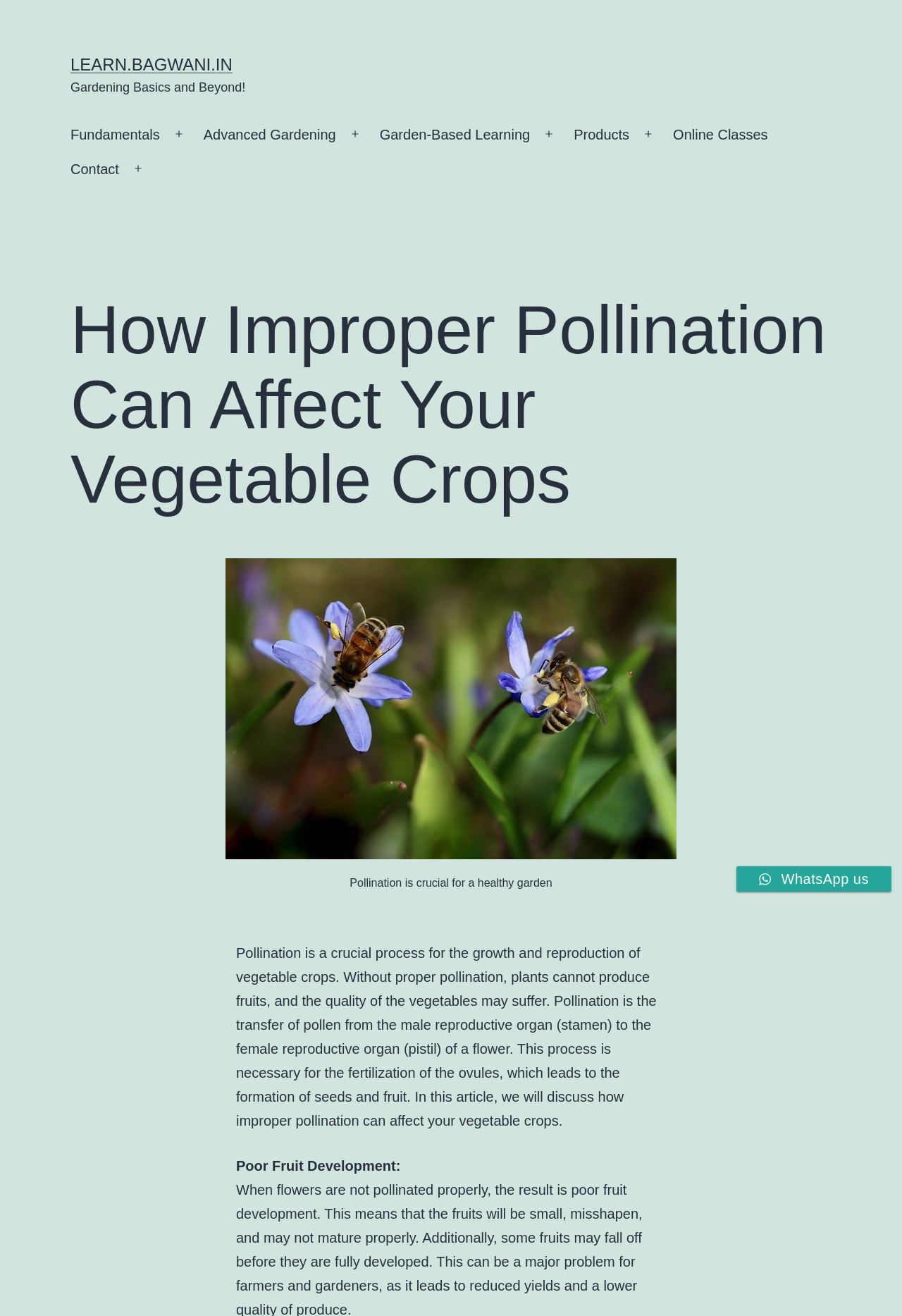Please mark the bounding box coordinates of the area that should be clicked to carry out the instruction: "Click the 'LEARN.BAGWANI.IN' link".

[0.078, 0.042, 0.258, 0.056]